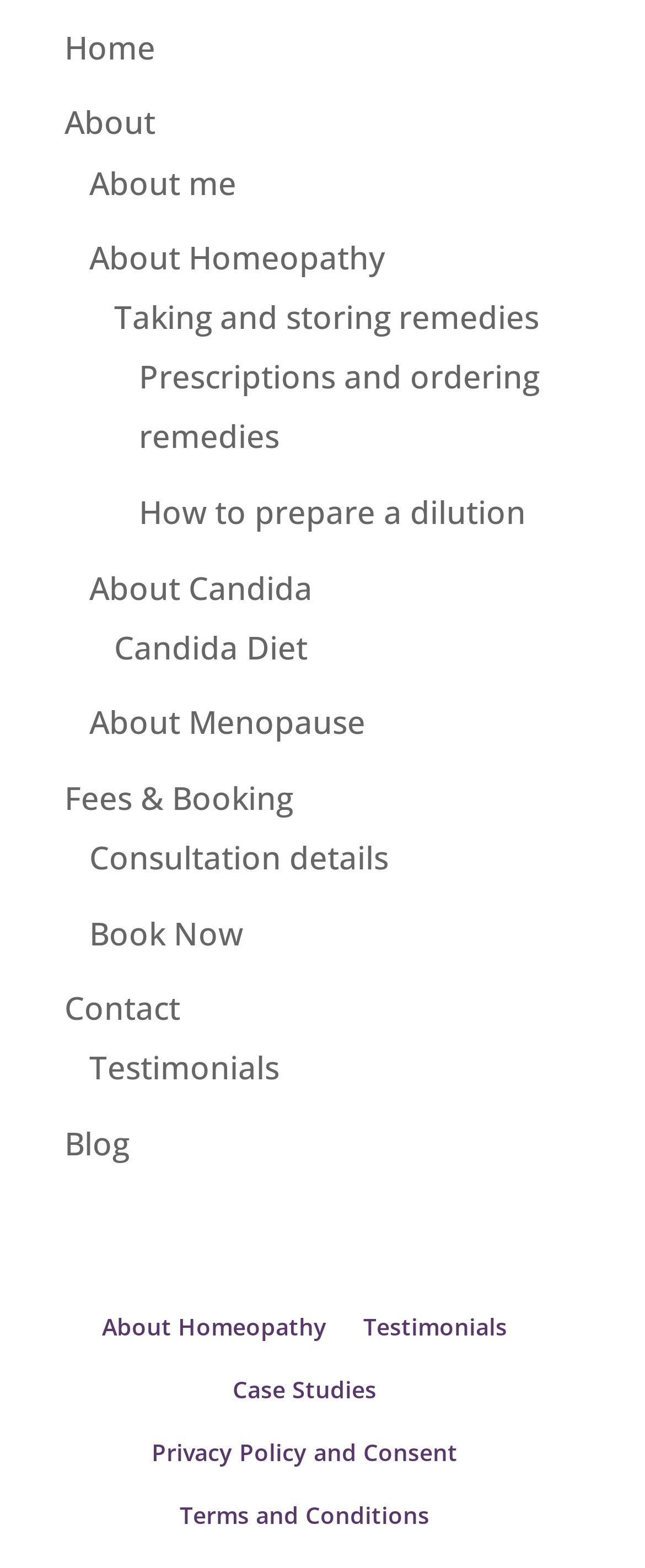What is the relationship between 'About me' and 'About Homeopathy' links?
Utilize the image to construct a detailed and well-explained answer.

The 'About me' link is placed above the 'About Homeopathy' link, which suggests that the author is introducing themselves and their expertise in homeopathy. The presence of other links related to homeopathy also supports this conclusion.